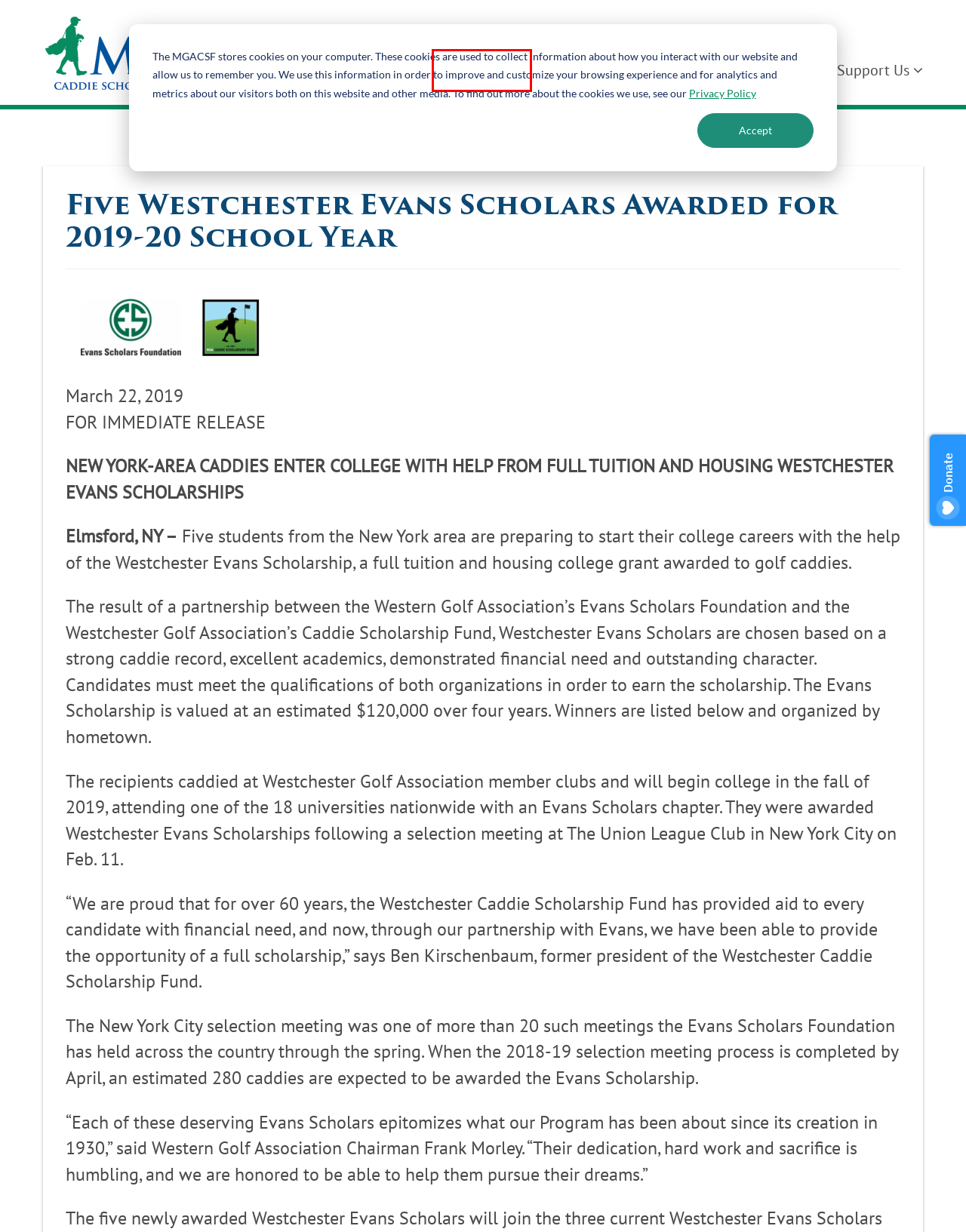You are presented with a screenshot of a webpage containing a red bounding box around an element. Determine which webpage description best describes the new webpage after clicking on the highlighted element. Here are the candidates:
A. MGACSF Events Page | Caddie Scholarship Fund
B. B2B Marketing Agency - Ironpaper ®
C. WGACSF Annual Kick-Off Meeting Held At Fairview Country Club
D. MGACSF Scholarships | Caddie Scholarship Fund
E. About Caddie Scholarship Fund | Caddie Scholarship Fund
F. CSF Alumni Spotlight: Daniel Meduri Makes Most Of His Opportunity - Caddie Scholarship Fund
G. Golf Scholarships - Local Golf Charity | Caddie Scholarship Fund
H. Support the MGACSF | MGA Caddie Scholarship Fund

D